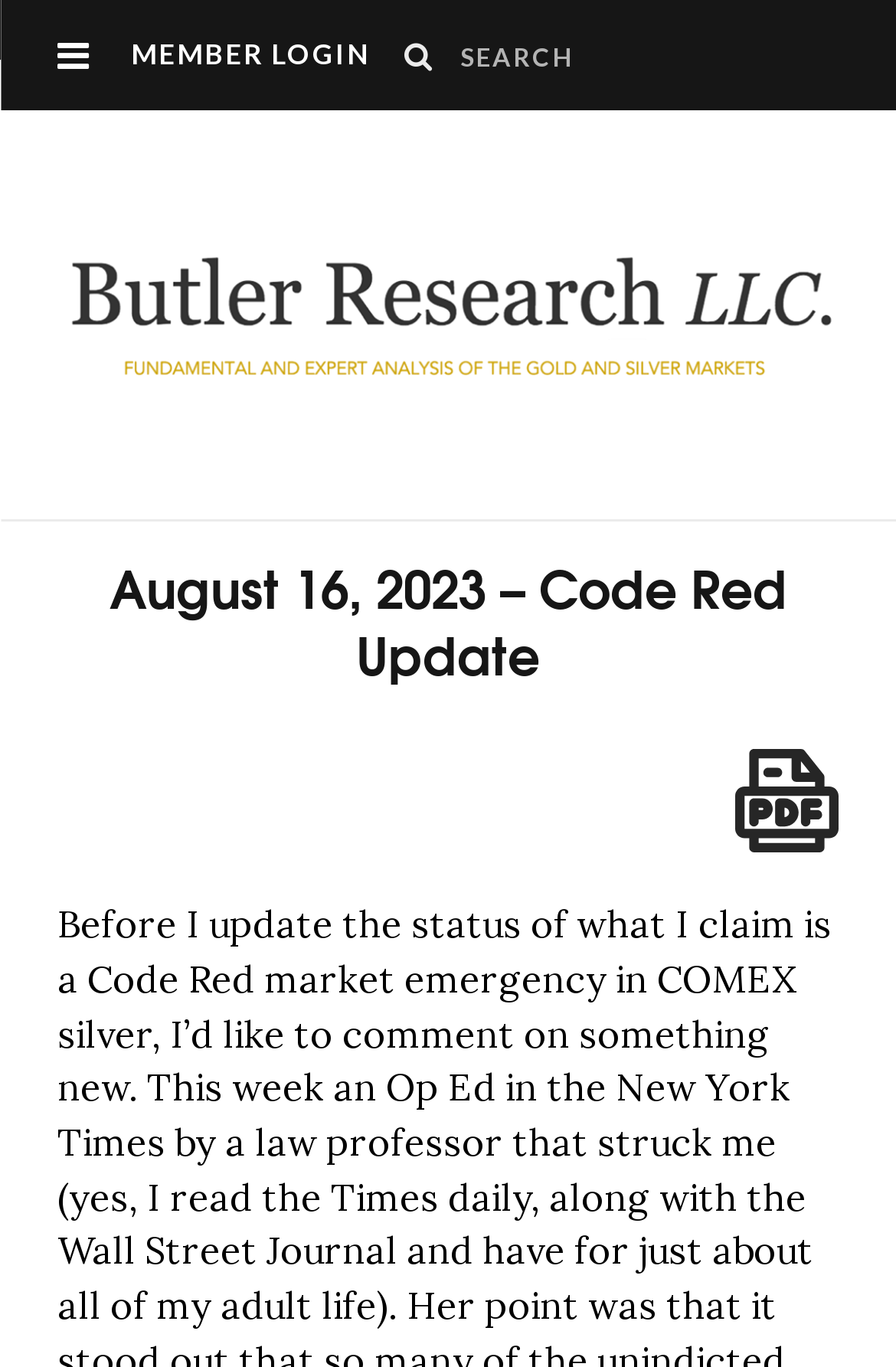What is the login option for members?
Respond to the question with a single word or phrase according to the image.

MEMBER LOGIN